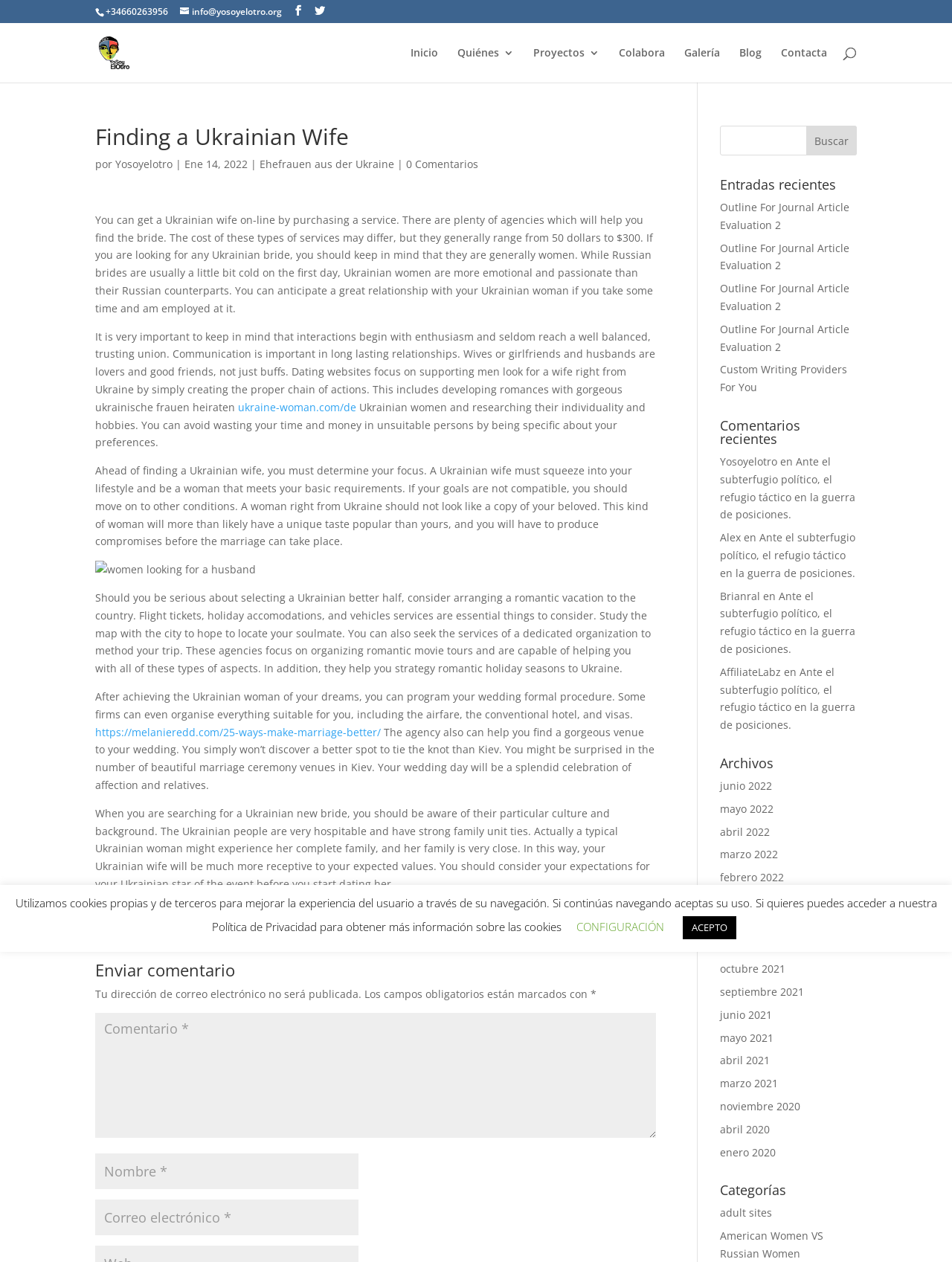What is the topic of the main article?
Please look at the screenshot and answer using one word or phrase.

Finding a Ukrainian Wife